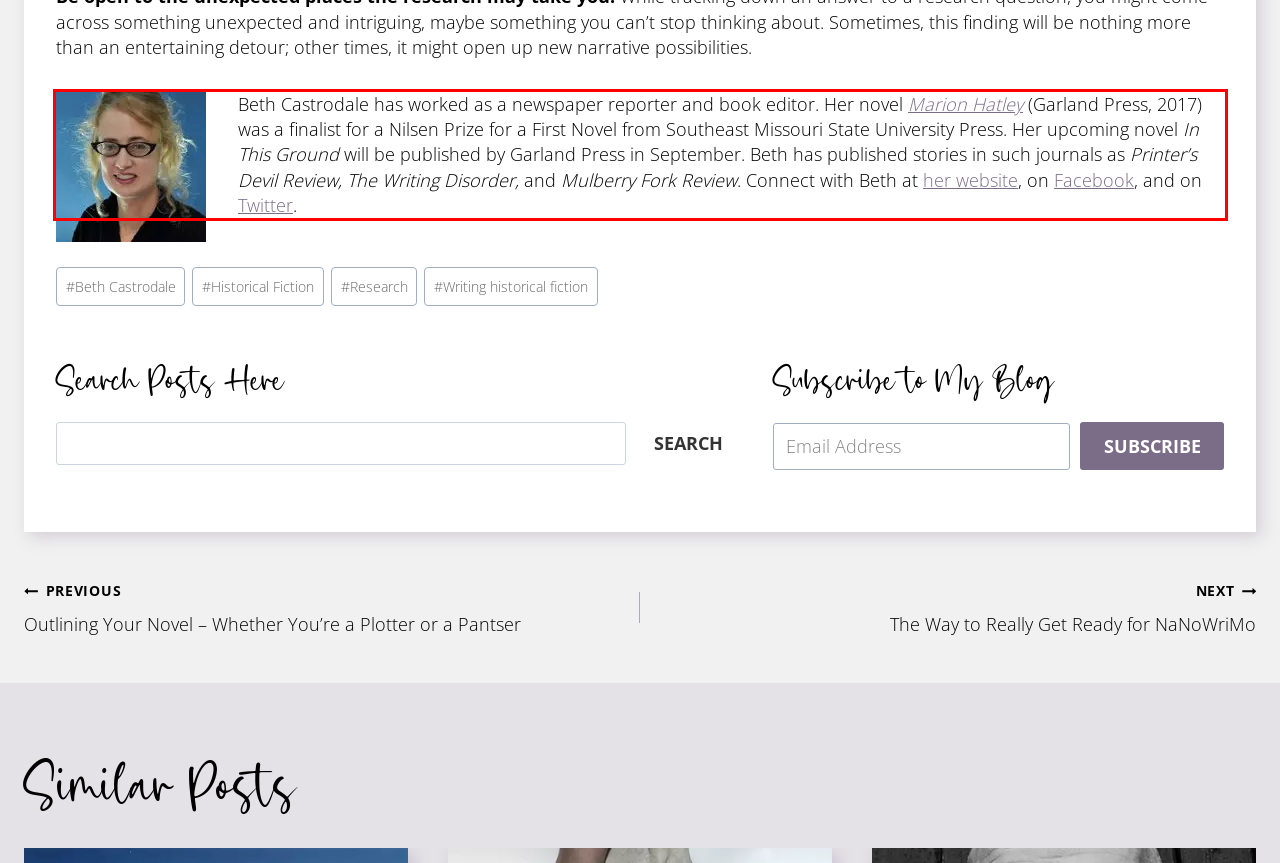Please identify and extract the text from the UI element that is surrounded by a red bounding box in the provided webpage screenshot.

Beth Castrodale has worked as a newspaper reporter and book editor. Her novel Marion Hatley (Garland Press, 2017) was a finalist for a Nilsen Prize for a First Novel from Southeast Missouri State University Press. Her upcoming novel In This Ground will be published by Garland Press in September. Beth has published stories in such journals as Printer’s Devil Review, The Writing Disorder, and Mulberry Fork Review. Connect with Beth at her website, on Facebook, and on Twitter.